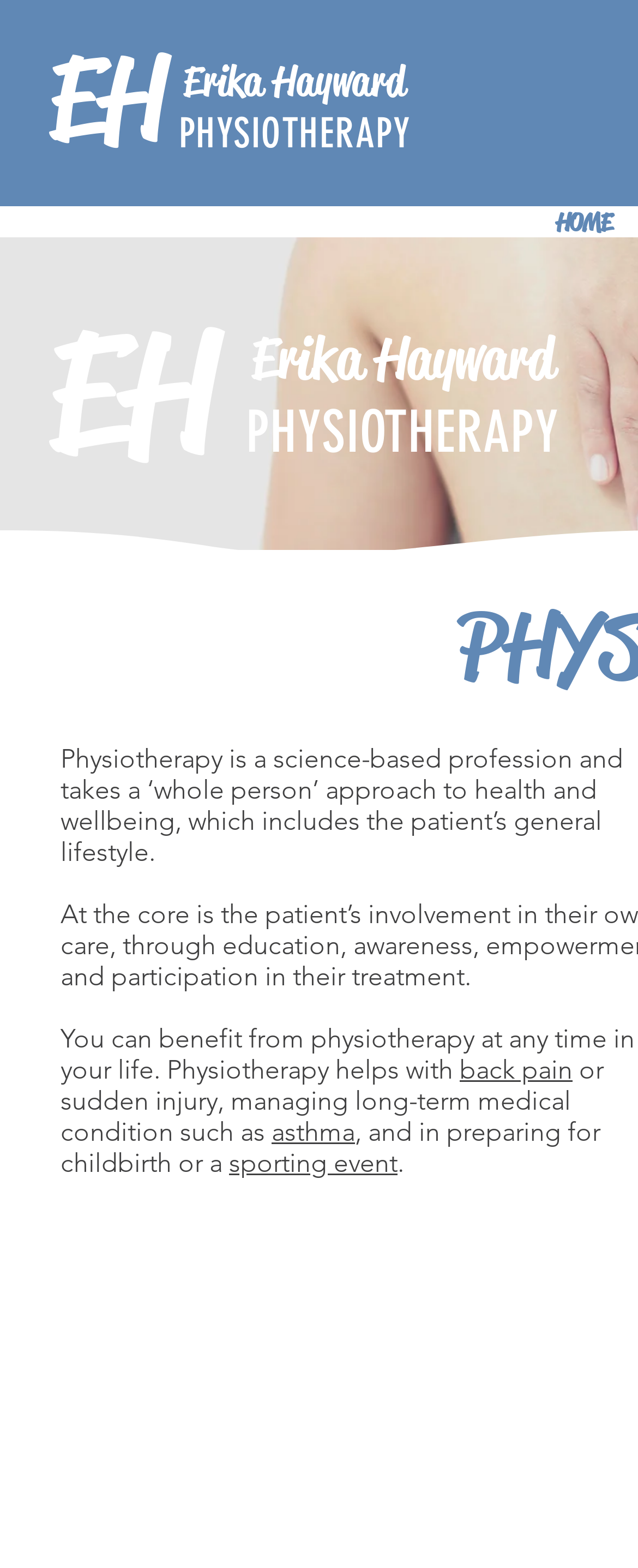What is the general approach of physiotherapy to health and wellbeing?
Look at the screenshot and provide an in-depth answer.

Based on the static text 'Physiotherapy is a science-based profession and takes a ‘whole person’ approach to health and wellbeing, which includes the patient’s general lifestyle.', it is clear that physiotherapy takes a 'whole person' approach to health and wellbeing, considering the patient's general lifestyle.